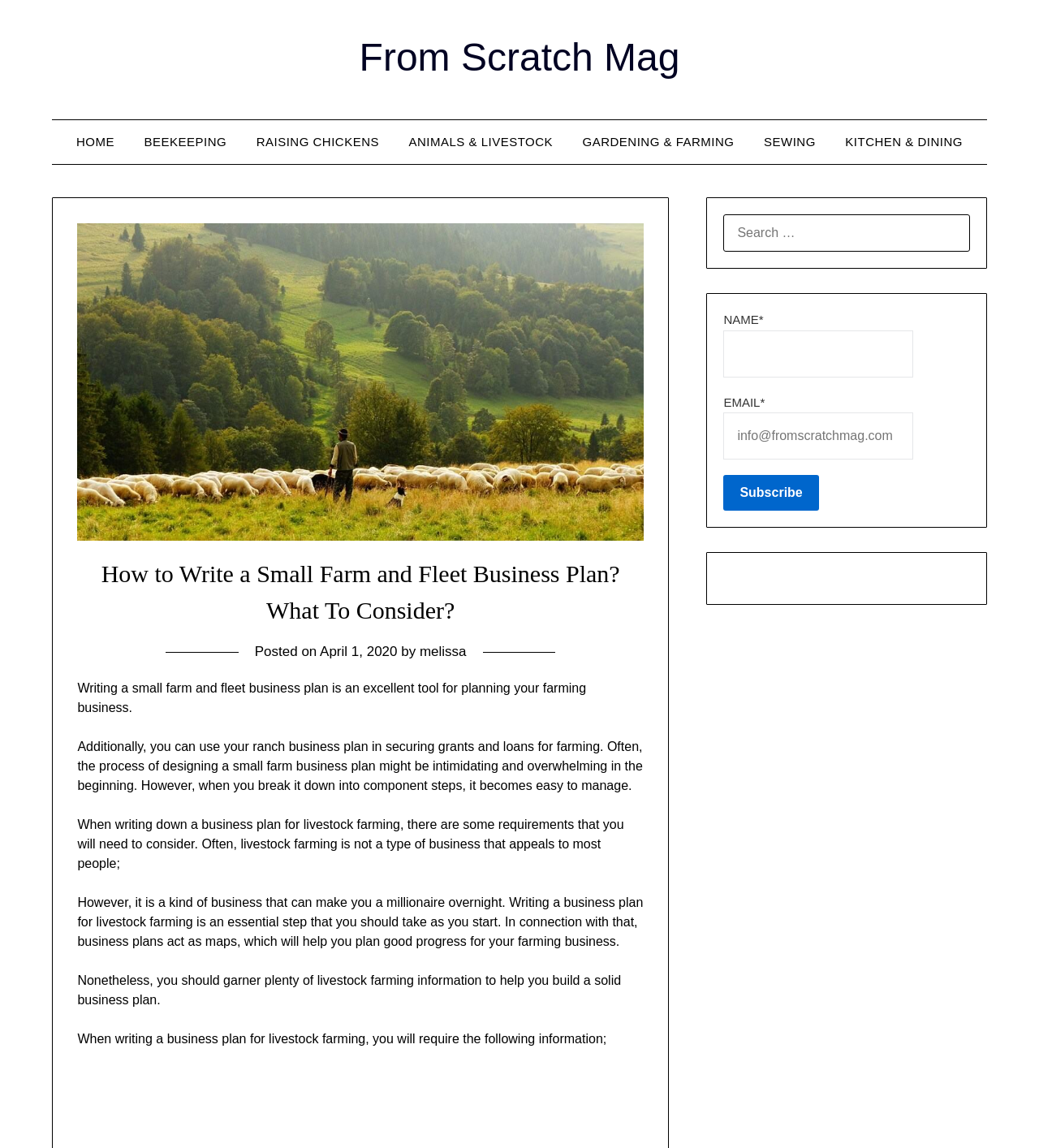Identify the coordinates of the bounding box for the element described below: "Unmanned Systems". Return the coordinates as four float numbers between 0 and 1: [left, top, right, bottom].

None